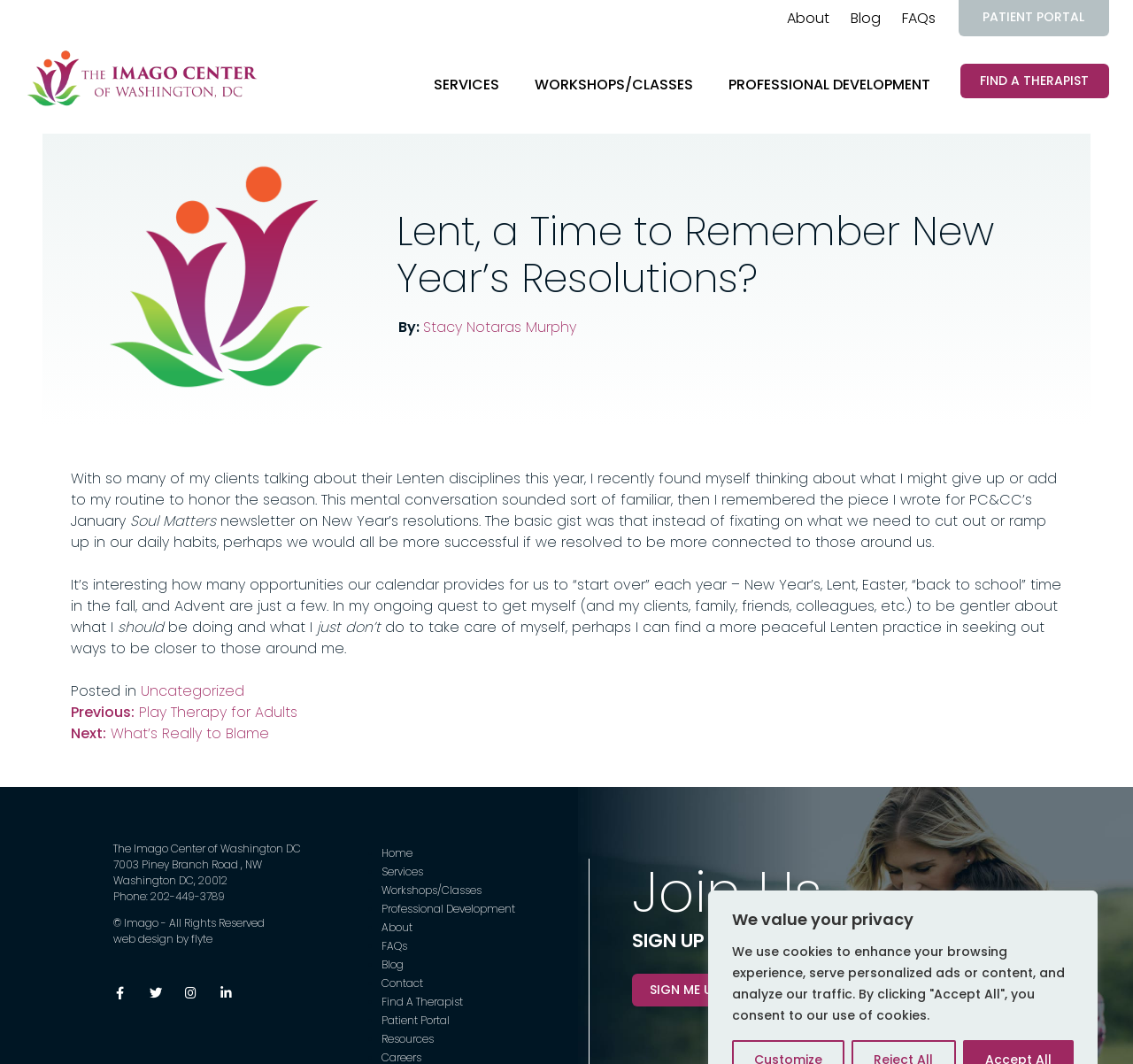What is the name of the author of the article?
Provide a well-explained and detailed answer to the question.

I found the author's name by looking at the article section, where it says 'By: Stacy Notaras Murphy'.